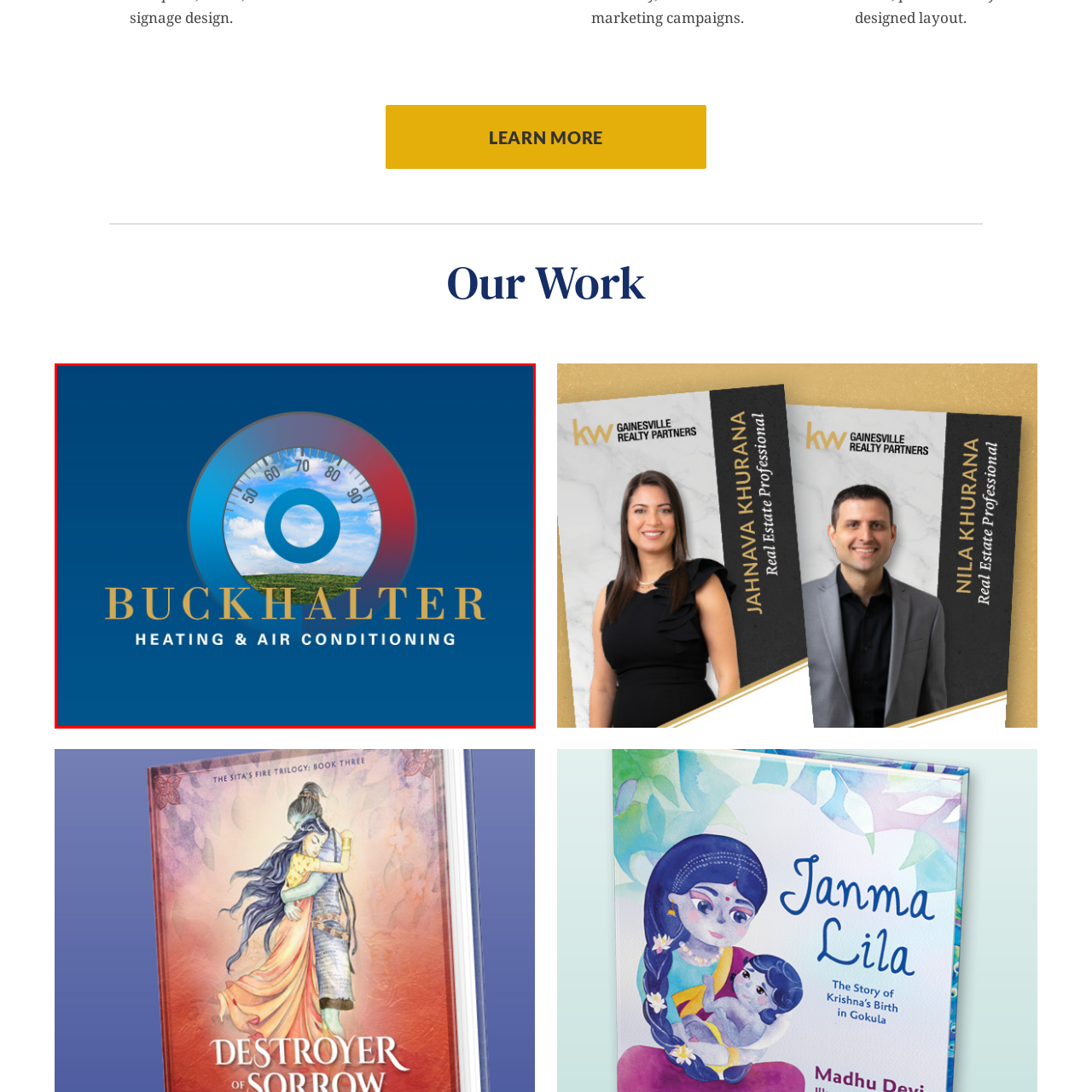Generate a detailed caption for the image within the red outlined area.

The image features a stylized logo for "Buckhalter Heating & Air Conditioning." At the center, a circular thermometer design is prominent, with a gradient transition from blue to red. The thermometer displays a temperature scale from 60 to 90 degrees, symbolizing comfort and temperature regulation. Within the thermometer, a vivid landscape of blue skies and green hills is visible, emphasizing the connection between outdoor environments and indoor climate control. Below the thermometer, the company name "BUCKHALTER" is presented in bold, elegant golden letters, with the tagline "HEATING & AIR CONDITIONING" inscribed in a smaller, complementary font. The backdrop is a deep blue, providing a striking contrast to the logo elements, reinforcing the theme of reliability and expertise in climate management.